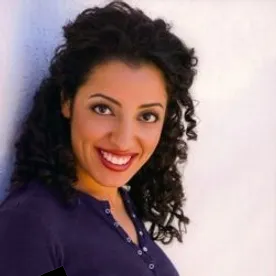Describe all the elements visible in the image meticulously.

The image features Denmo Ibrahim, an award-winning Arab-American playwright, actor, and poet known for her engaging presence and expressive features. She is captured smiling warmly, showcasing her curly hair and wearing a deep purple top, against a light, neutral background that emphasizes her friendly demeanor. Denmo's vibrant personality shines through in this portrait, reflecting her artistic spirit and dedication to the performing arts.